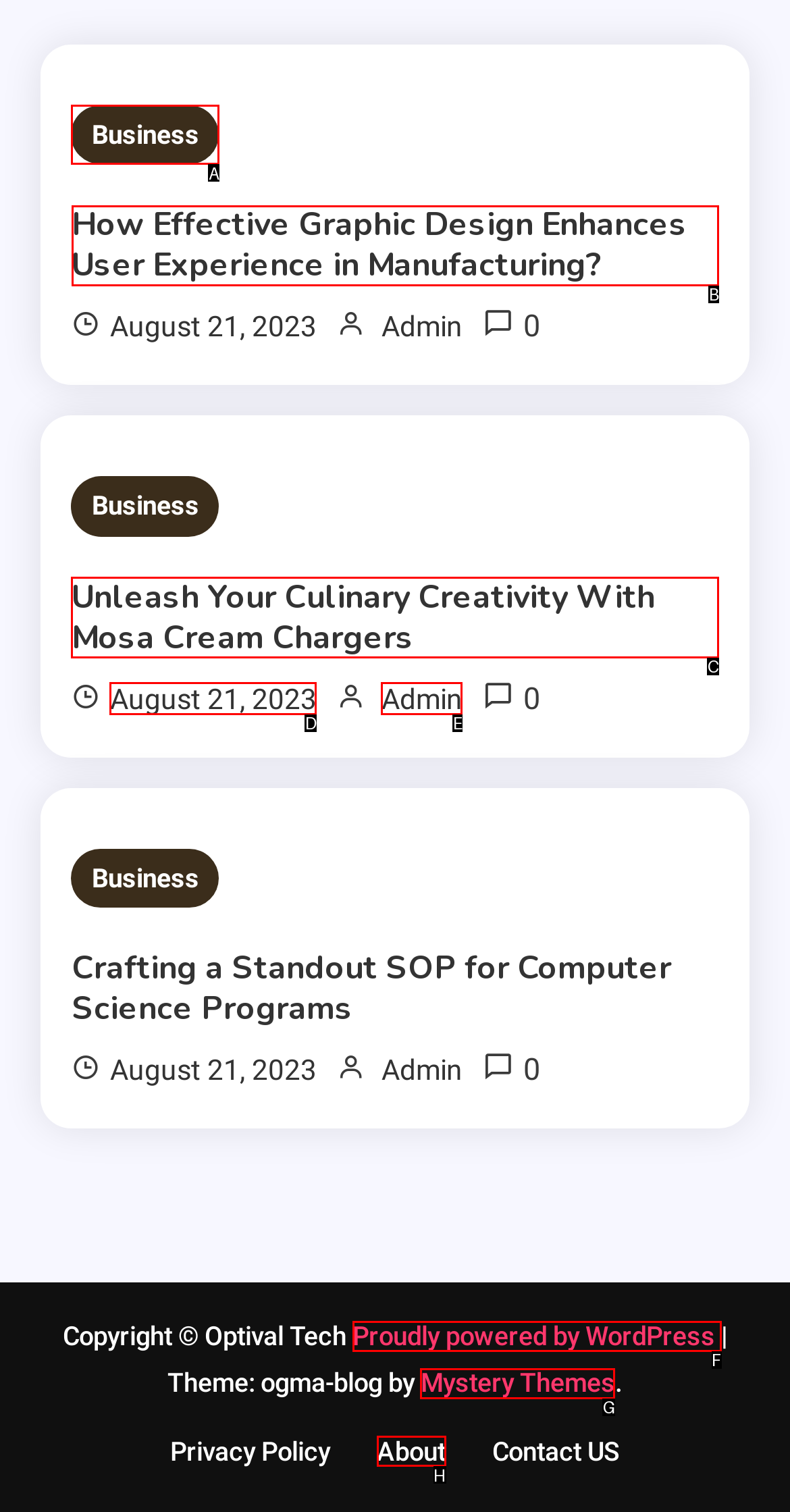Choose the HTML element you need to click to achieve the following task: Read the article about graphic design
Respond with the letter of the selected option from the given choices directly.

B